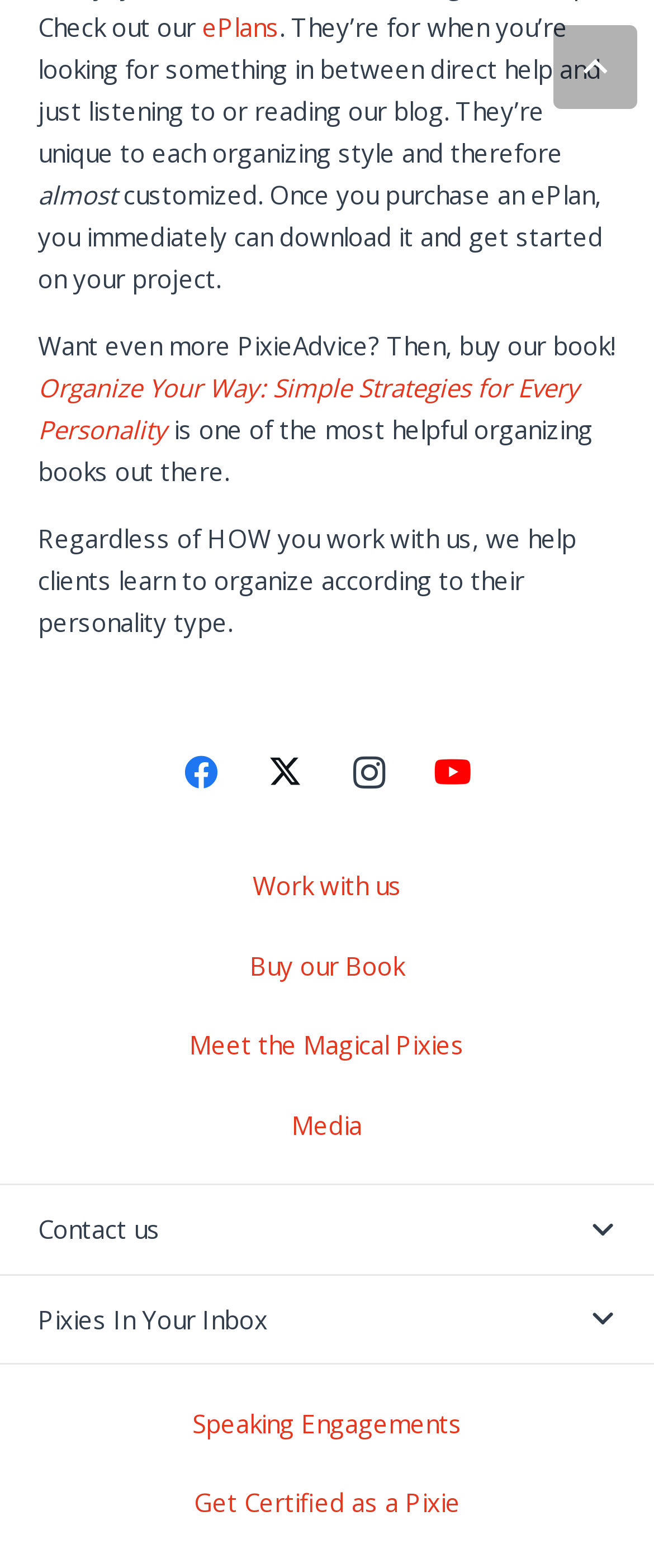Please find the bounding box coordinates of the clickable region needed to complete the following instruction: "Follow Organize Your Way: Simple Strategies for Every Personality book link". The bounding box coordinates must consist of four float numbers between 0 and 1, i.e., [left, top, right, bottom].

[0.058, 0.236, 0.886, 0.284]